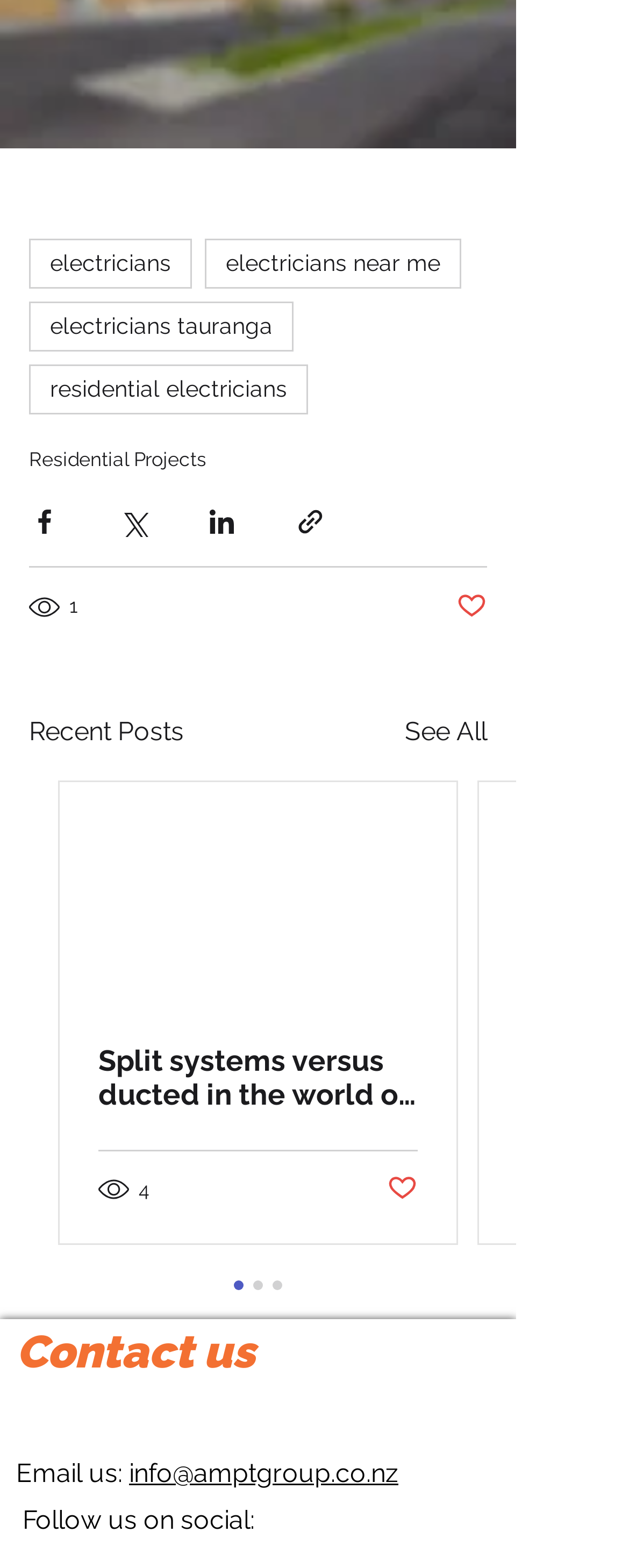Ascertain the bounding box coordinates for the UI element detailed here: "See All". The coordinates should be provided as [left, top, right, bottom] with each value being a float between 0 and 1.

[0.644, 0.454, 0.774, 0.479]